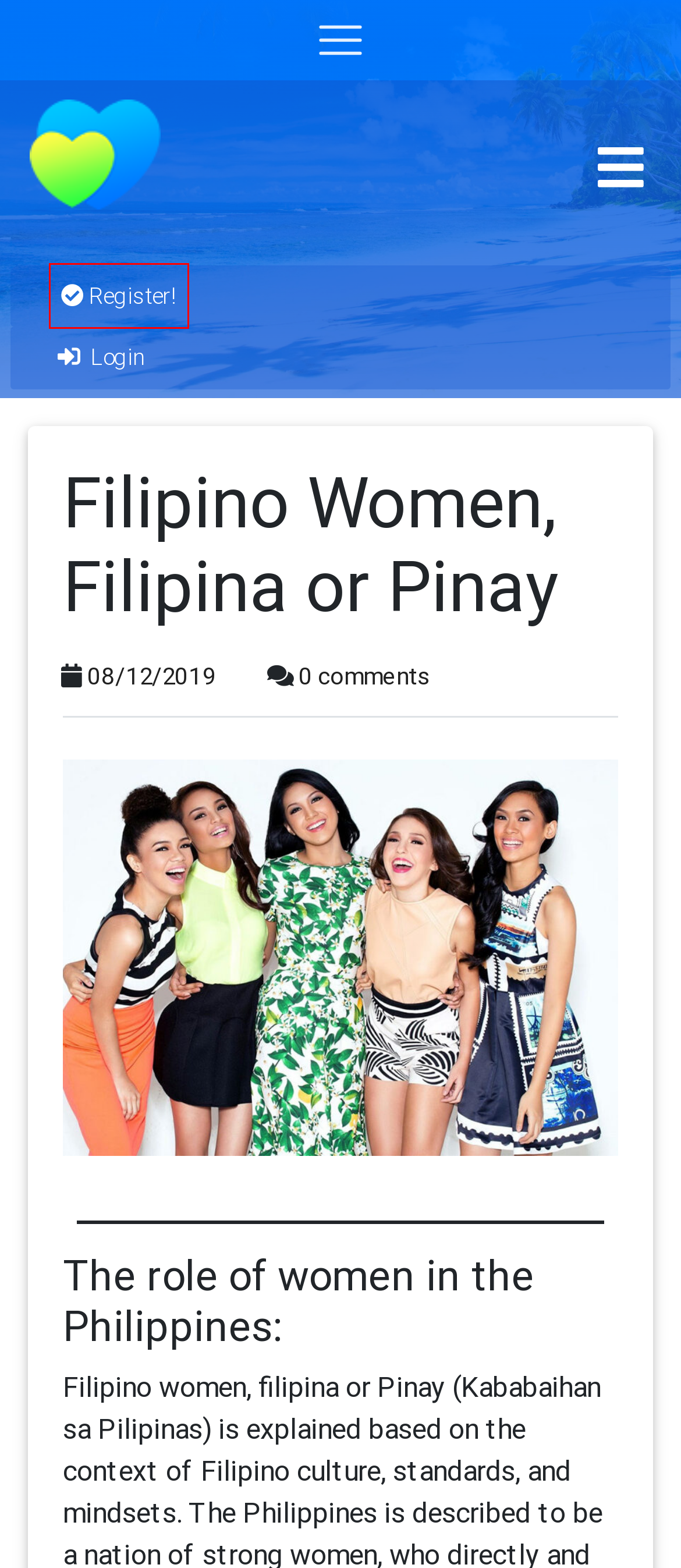Analyze the screenshot of a webpage with a red bounding box and select the webpage description that most accurately describes the new page resulting from clicking the element inside the red box. Here are the candidates:
A. Members pages Archives - You and Me dating site
B. Best beaches and islands in The Philippines! - You and Me dating site
C. Dating Tool's! - You and Me dating site
D. Login - You and Me dating site
E. Contact Us - You and Me dating site
F. pinay Archives - You and Me dating site
G. Registration - You and Me dating site
H. Dating for adult singles. Find your partner. - You and Me dating site

G